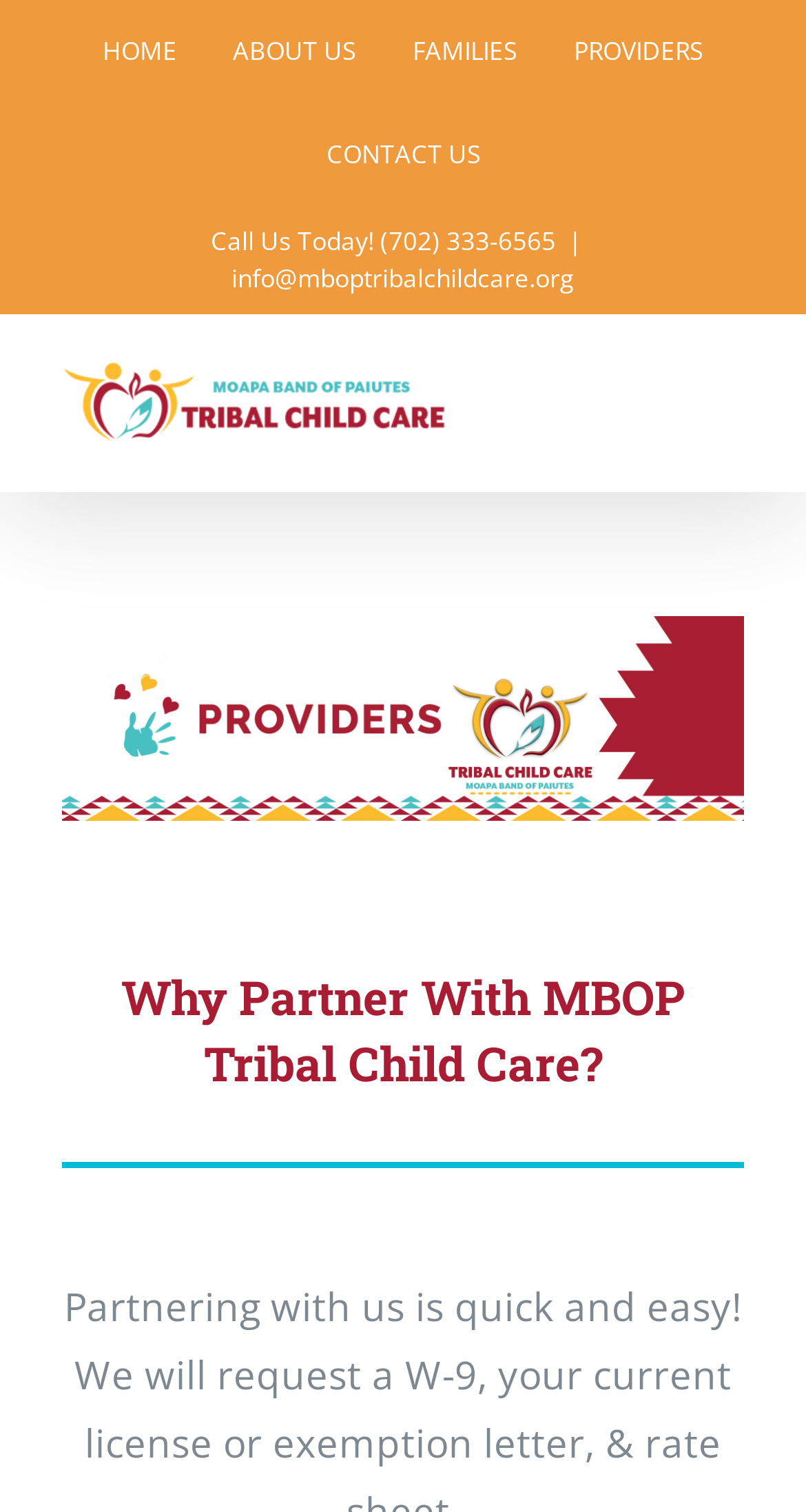Please provide the bounding box coordinate of the region that matches the element description: ABOUT US. Coordinates should be in the format (top-left x, top-left y, bottom-right x, bottom-right y) and all values should be between 0 and 1.

[0.255, 0.0, 0.476, 0.068]